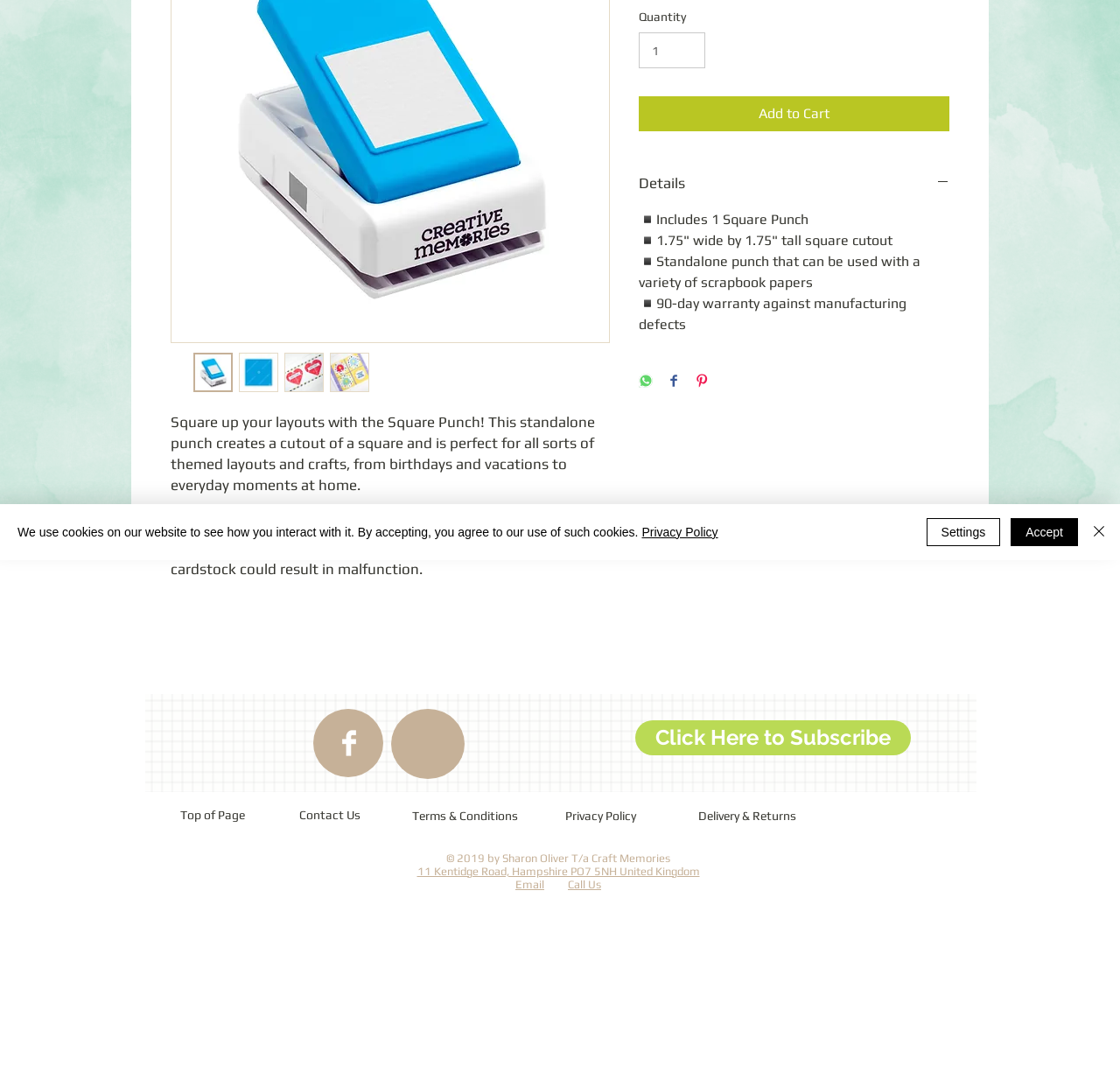Find the bounding box coordinates corresponding to the UI element with the description: "Symptoms of idiopathic pulmonary fibrosis". The coordinates should be formatted as [left, top, right, bottom], with values as floats between 0 and 1.

None